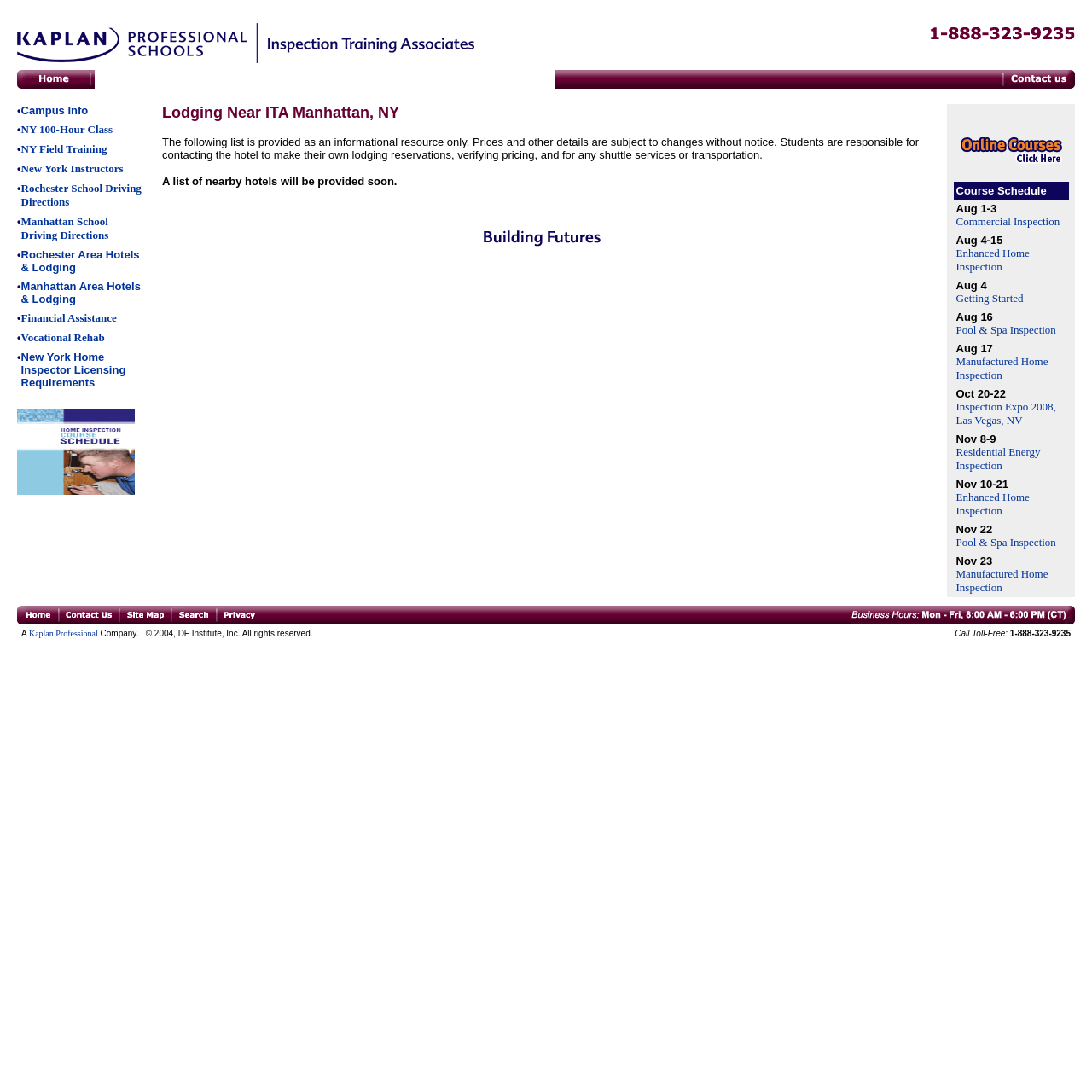Summarize the webpage comprehensively, mentioning all visible components.

The webpage is about ITA Home Inspection Training Schools, with a focus on becoming a home inspector. At the top, there is a layout table that spans the entire width of the page, containing a logo image on the left and a navigation menu on the right.

Below the top section, there is a main content area that occupies most of the page. This area is divided into two columns. The left column is narrower and contains a list of links, including "Lodging Near ITA Manhattan, NY", "Online Courses - Click Here", and a course schedule with dates and titles such as "Commercial Inspection", "Enhanced Home Inspection", and "Residential Energy Inspection".

The right column is wider and contains a table with a grid of cells. The table has several rows, each with two cells. The first cell in each row contains a bullet point, and the second cell contains a link or an image. The links include "Campus Info" and other course-related titles. There are also several images scattered throughout the table.

At the bottom of the page, there is a footer section that spans the entire width of the page. This section contains a layout table with several cells, each containing a link or an image. The links include "Inspection Expo 2008, Las Vegas, NV" and other course-related titles.

Overall, the webpage is focused on providing information and resources for students interested in becoming home inspectors, with a emphasis on course schedules, lodging, and online courses.